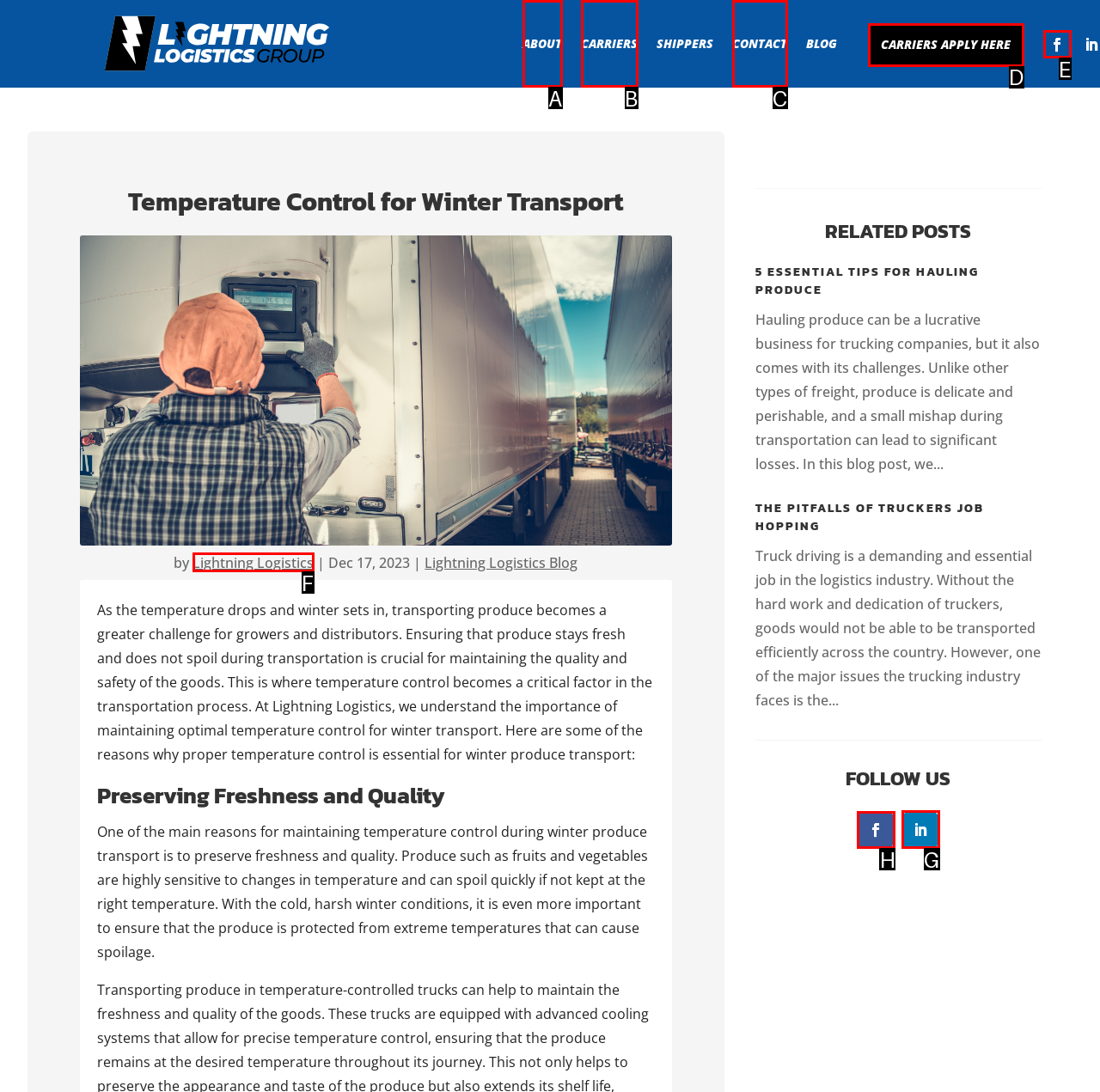Select the letter of the option that should be clicked to achieve the specified task: Follow Lightning Logistics on social media. Respond with just the letter.

H